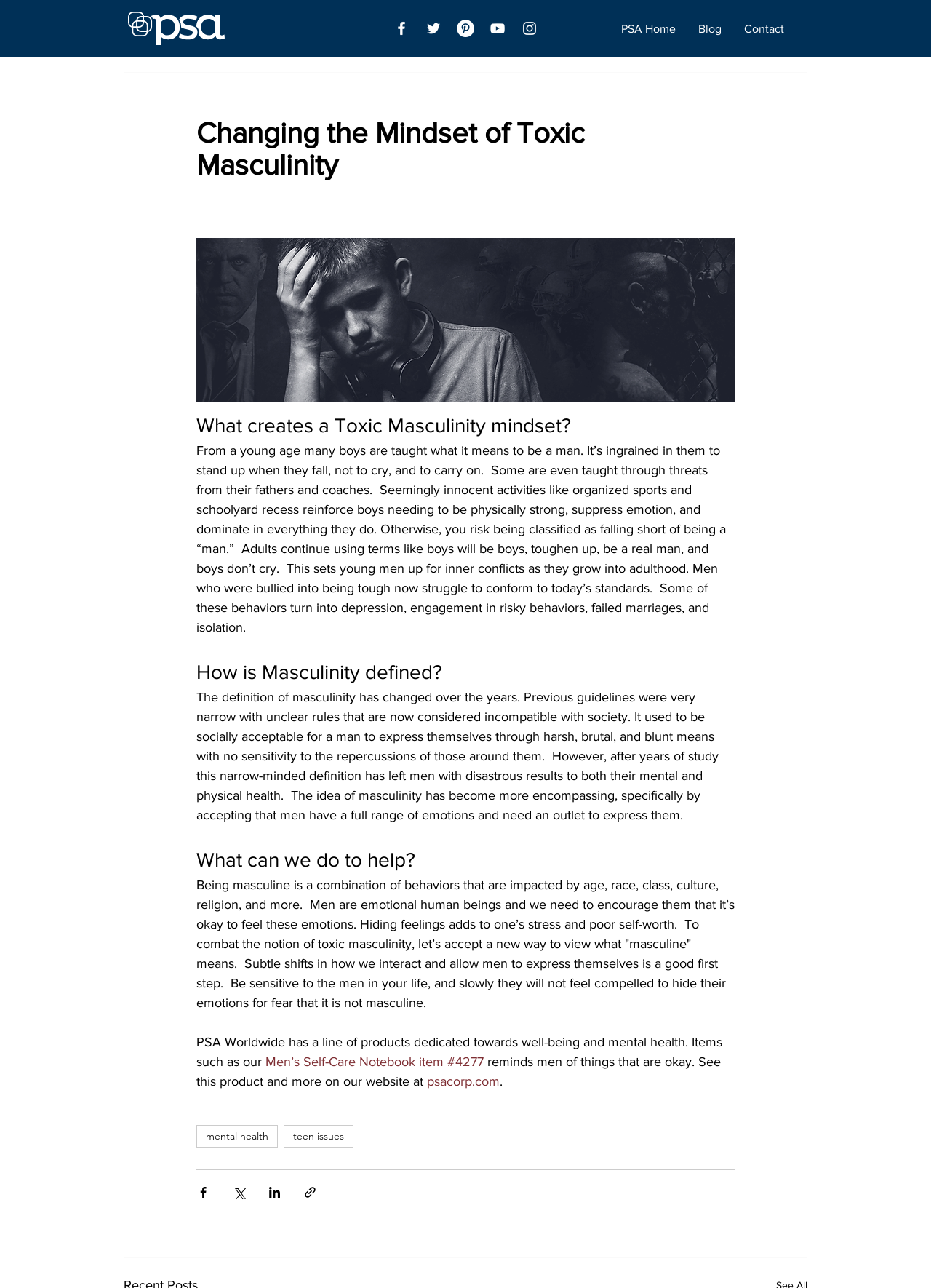What is the main topic of this webpage? Please answer the question using a single word or phrase based on the image.

Toxic Masculinity